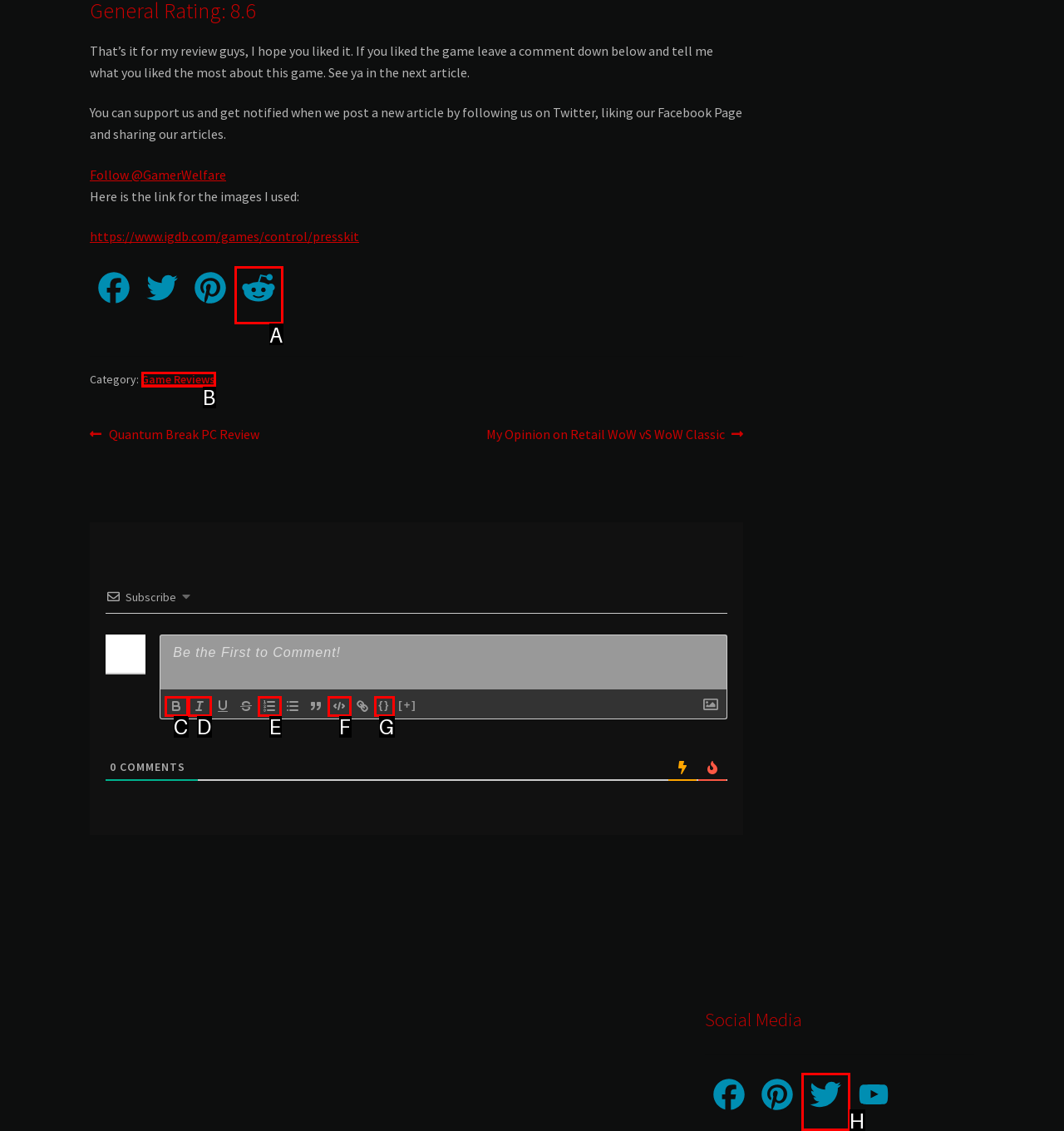Determine which option matches the description: parent_node: {} title="Code Block". Answer using the letter of the option.

F